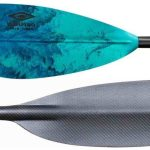What is the focus of the lower paddle?
Look at the image and respond to the question as thoroughly as possible.

The caption states that the lower paddle presents a more traditional appearance with a sleek black blade, which possibly indicates a focus on performance and durability, implying that this paddle is designed for functionality rather than aesthetics.